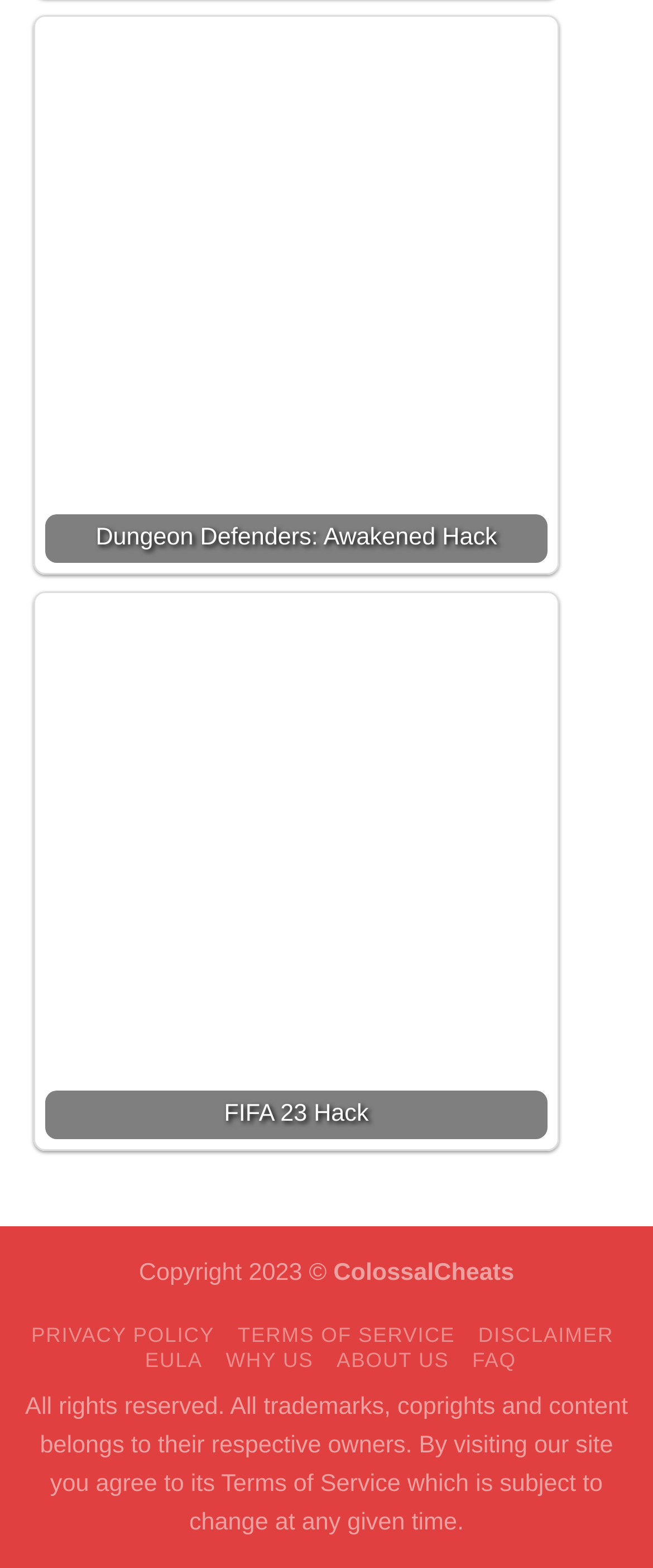What is the purpose of visiting the website?
Give a one-word or short-phrase answer derived from the screenshot.

Agree to Terms of Service